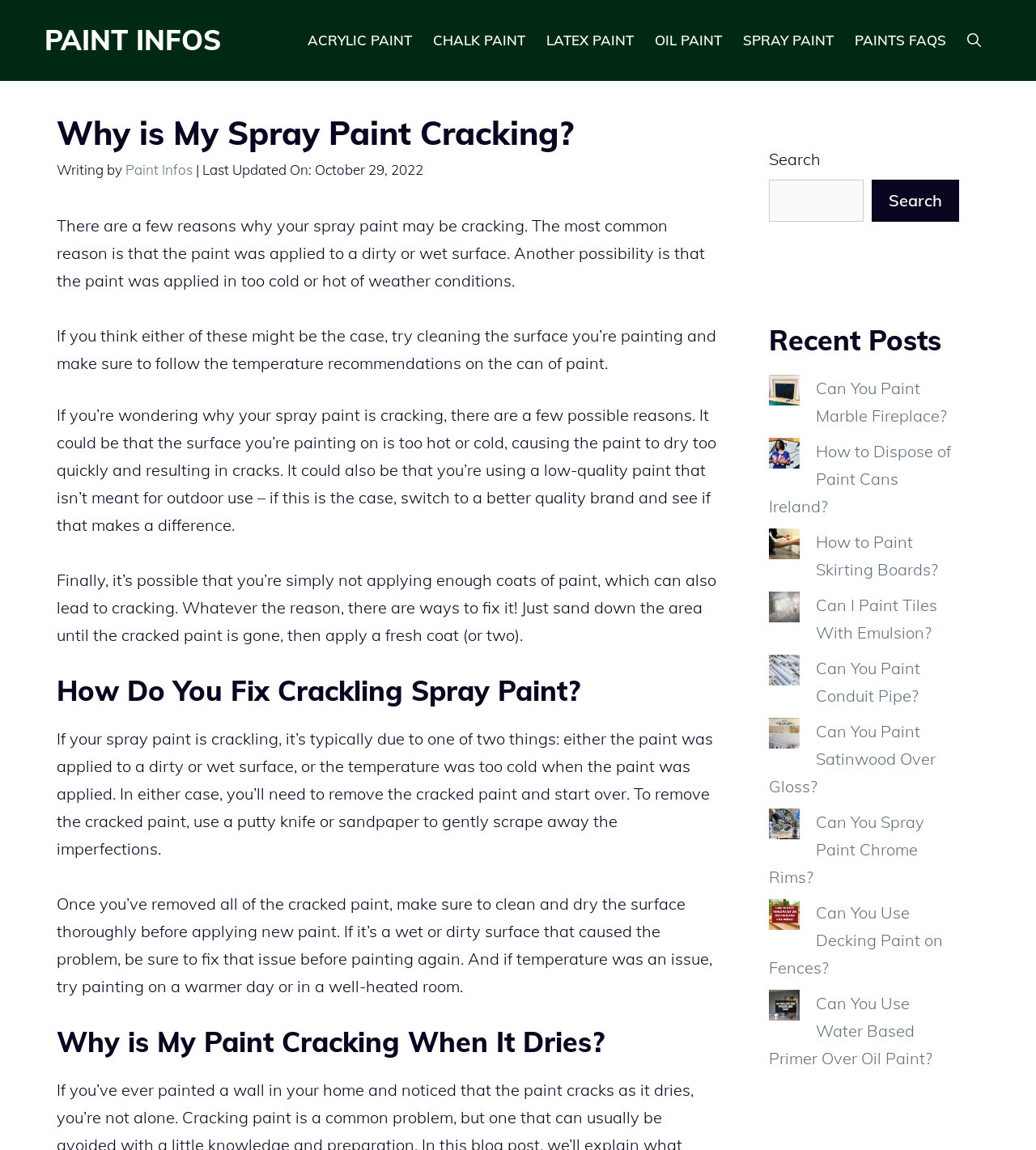Determine the main headline from the webpage and extract its text.

Why is My Spray Paint Cracking?